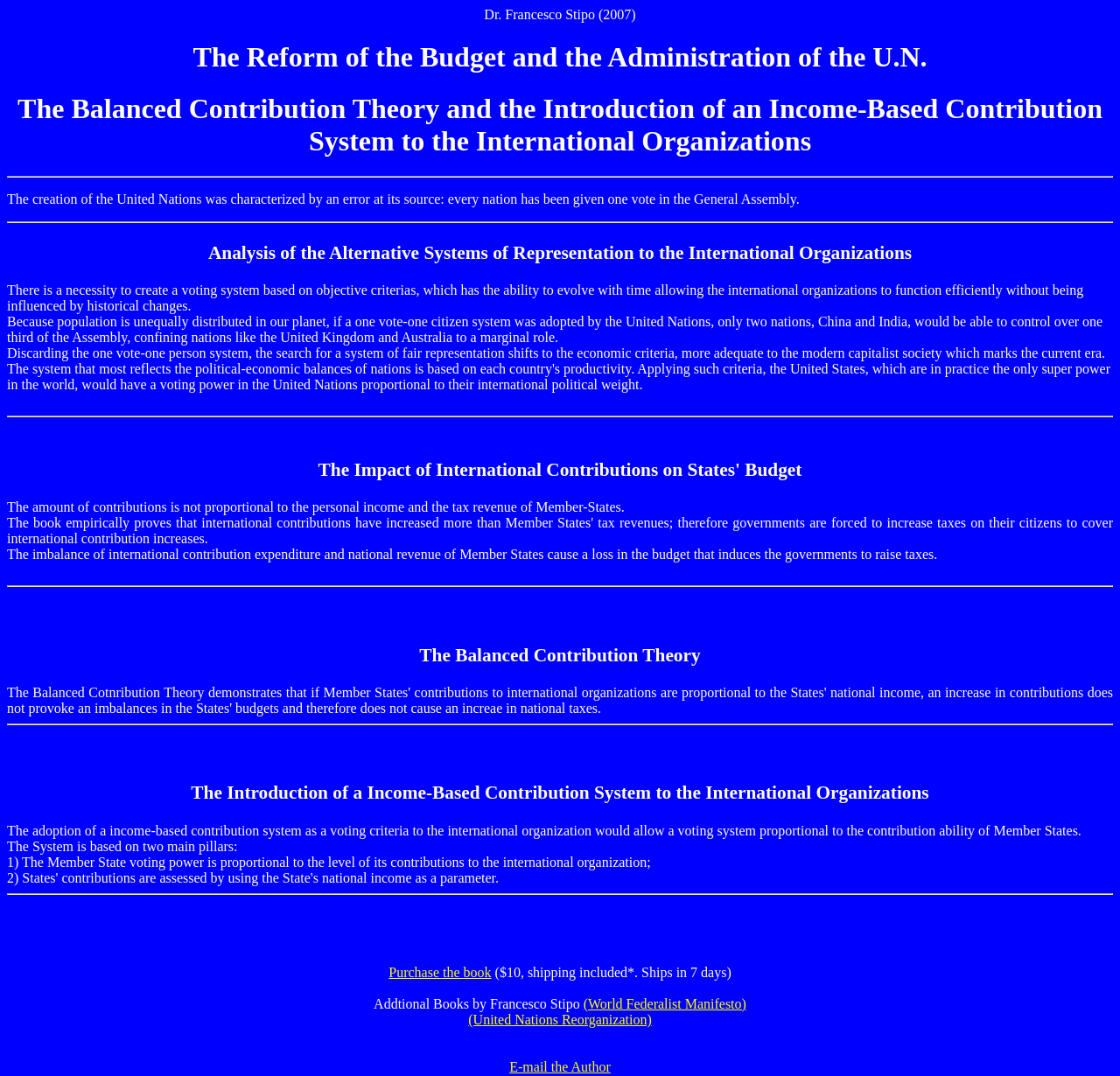Provide a thorough summary of the webpage.

The webpage is about the "Balanced Contribution Theory" by Dr. Francesco Stipo, published in 2007. At the top, there is a heading that introduces the reform of the budget and administration of the United Nations. Below this heading, there are two more headings that discuss the balanced contribution theory and the introduction of an income-based contribution system to international organizations.

The main content of the webpage is divided into sections, separated by horizontal lines. The first section discusses the creation of the United Nations and the need for a voting system based on objective criteria. The second section analyzes alternative systems of representation to international organizations. The third section discusses the impact of international contributions on states' budgets, highlighting the imbalance between contribution expenditure and national revenue.

The fourth section introduces the balanced contribution theory, which proposes a voting system proportional to the contribution ability of member states. This system is based on two main pillars: the member state's voting power is proportional to its contributions, and the system allows for evolution over time.

At the bottom of the webpage, there is a call-to-action to purchase the book, with a link and a brief description of the book, including the price and shipping details. Additionally, there are links to other books by the author, including the "World Federalist Manifesto" and "United Nations Reorganization", as well as a link to email the author.